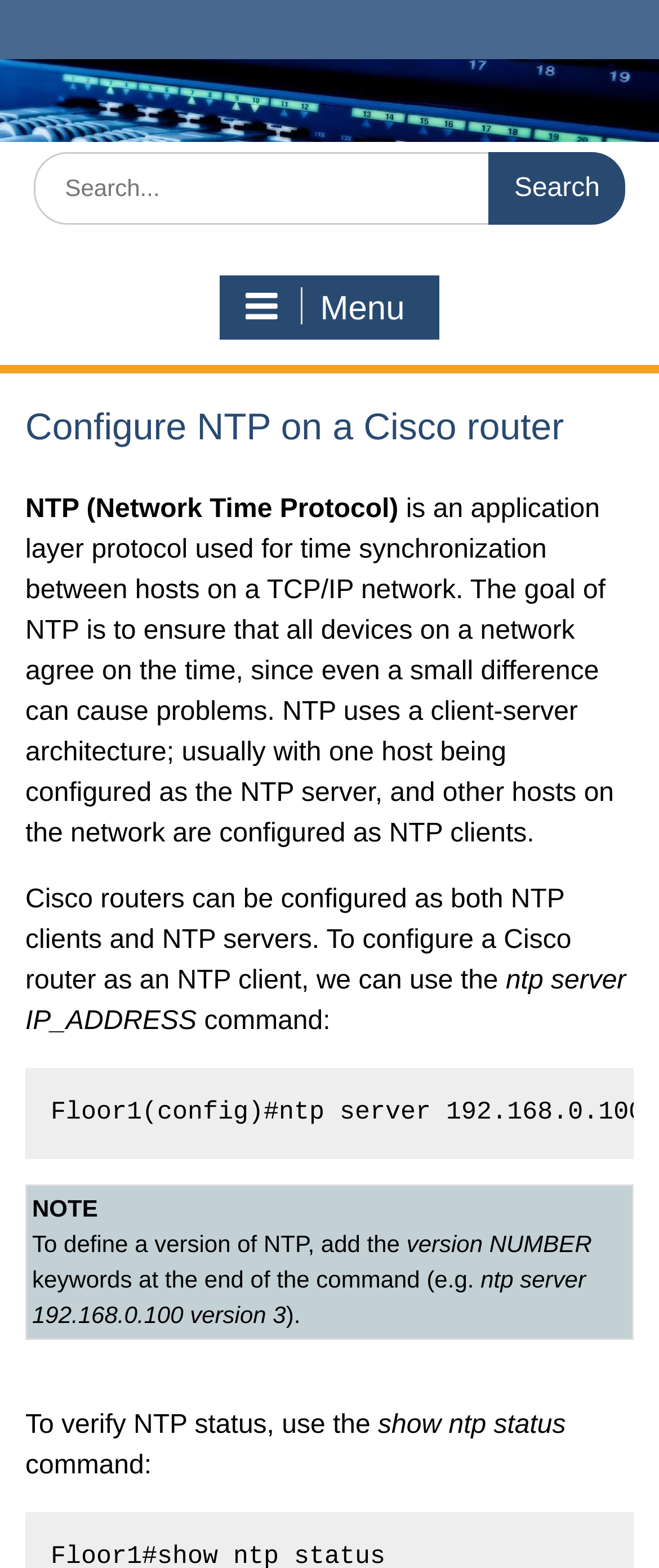Answer the following query concisely with a single word or phrase:
What is the effect of a small time difference on a network?

Causes problems